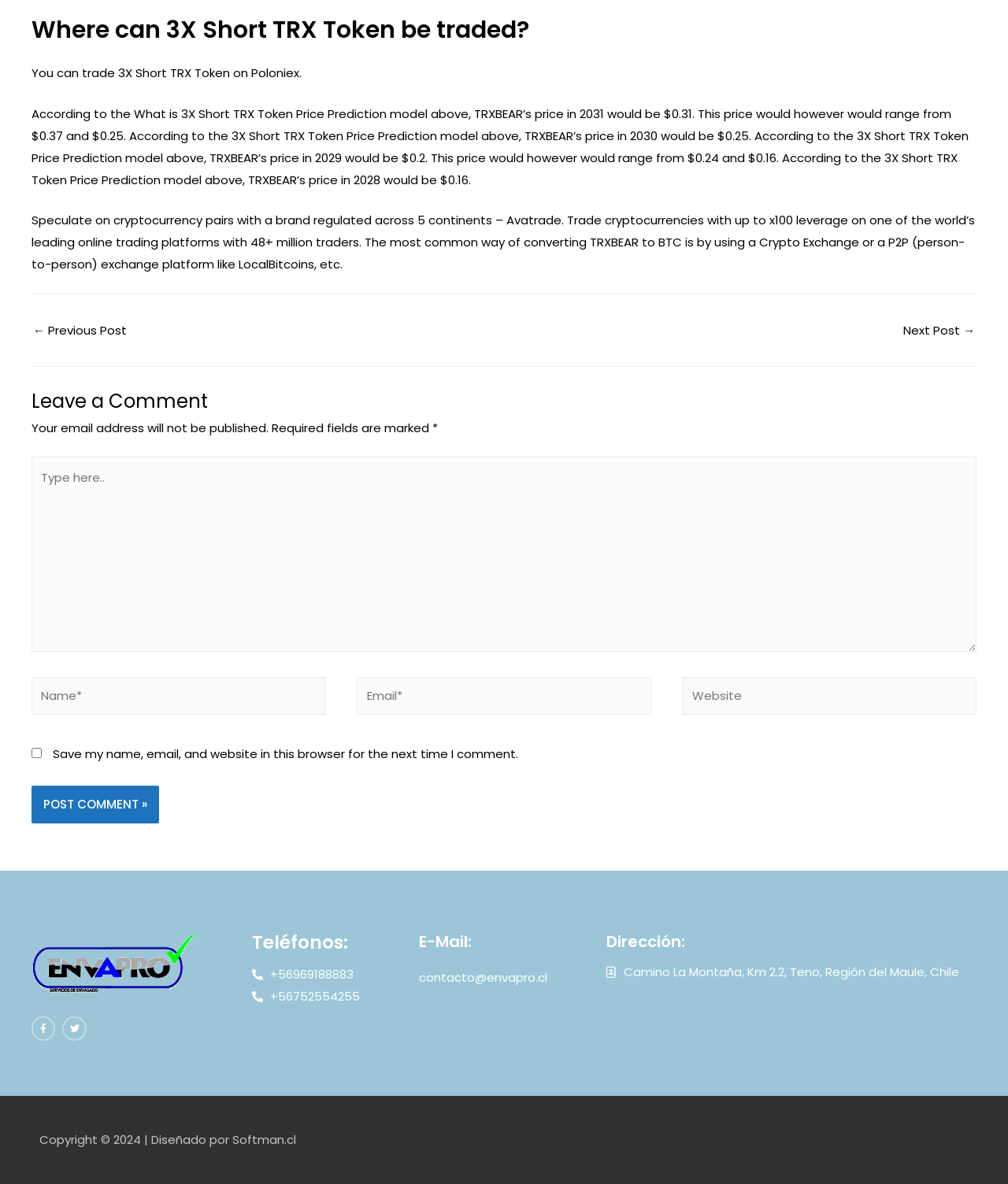Could you provide the bounding box coordinates for the portion of the screen to click to complete this instruction: "Click on the 'Facebook-f' link"?

[0.031, 0.859, 0.055, 0.879]